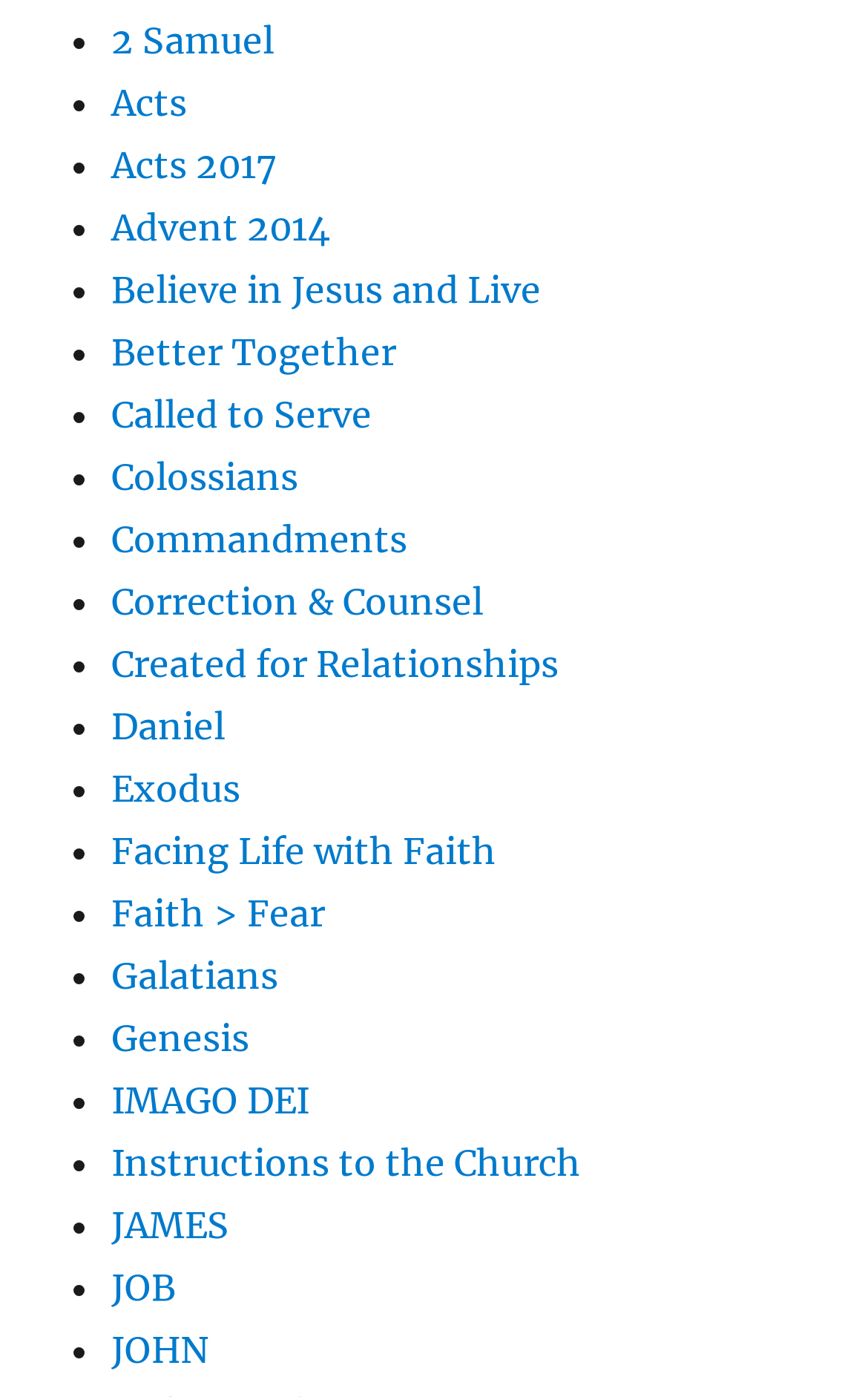What is the first item in the list?
Give a one-word or short-phrase answer derived from the screenshot.

2 Samuel